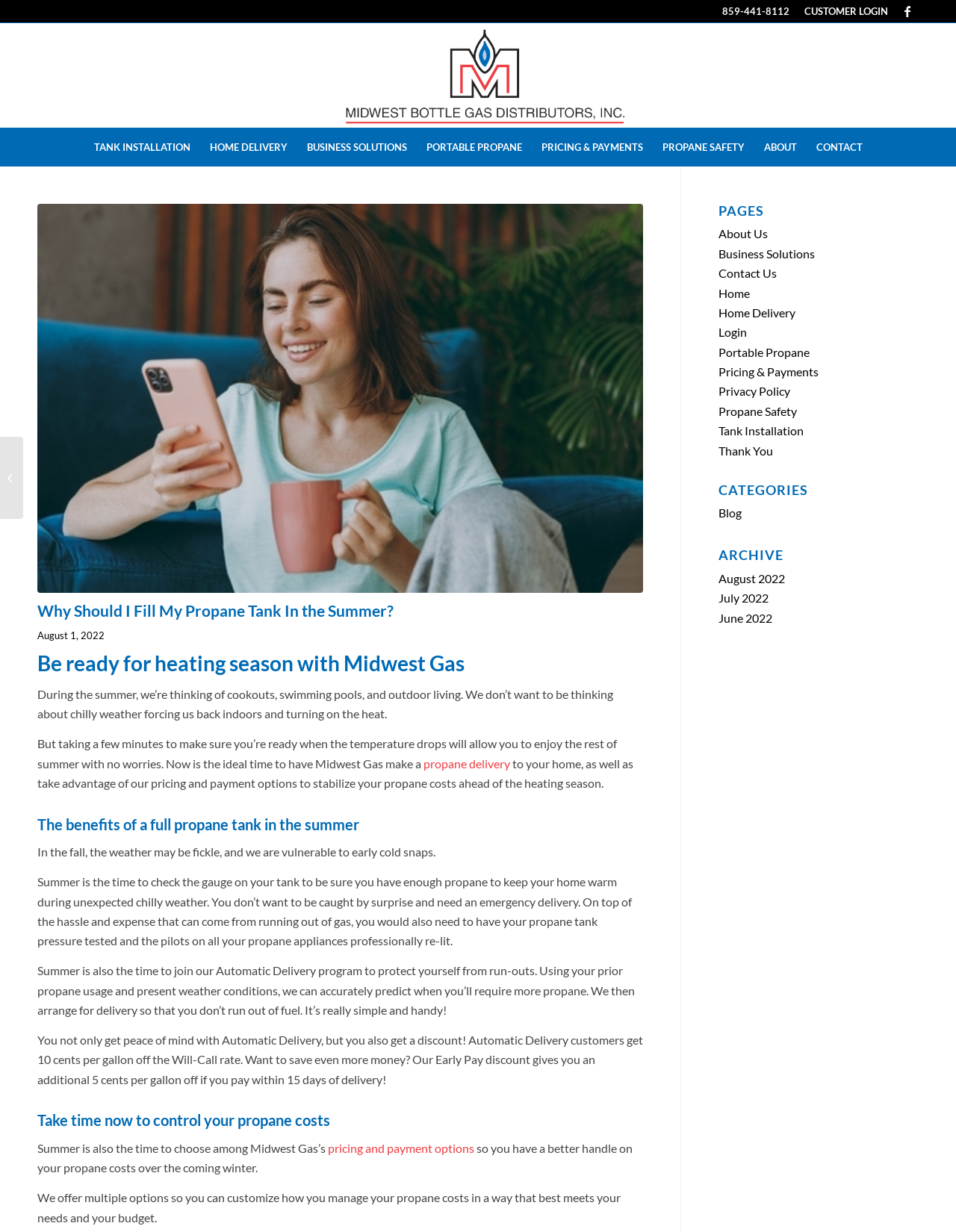Determine the bounding box coordinates of the region to click in order to accomplish the following instruction: "Click on the 'CUSTOMER LOGIN' menu item". Provide the coordinates as four float numbers between 0 and 1, specifically [left, top, right, bottom].

[0.834, 0.006, 0.929, 0.012]